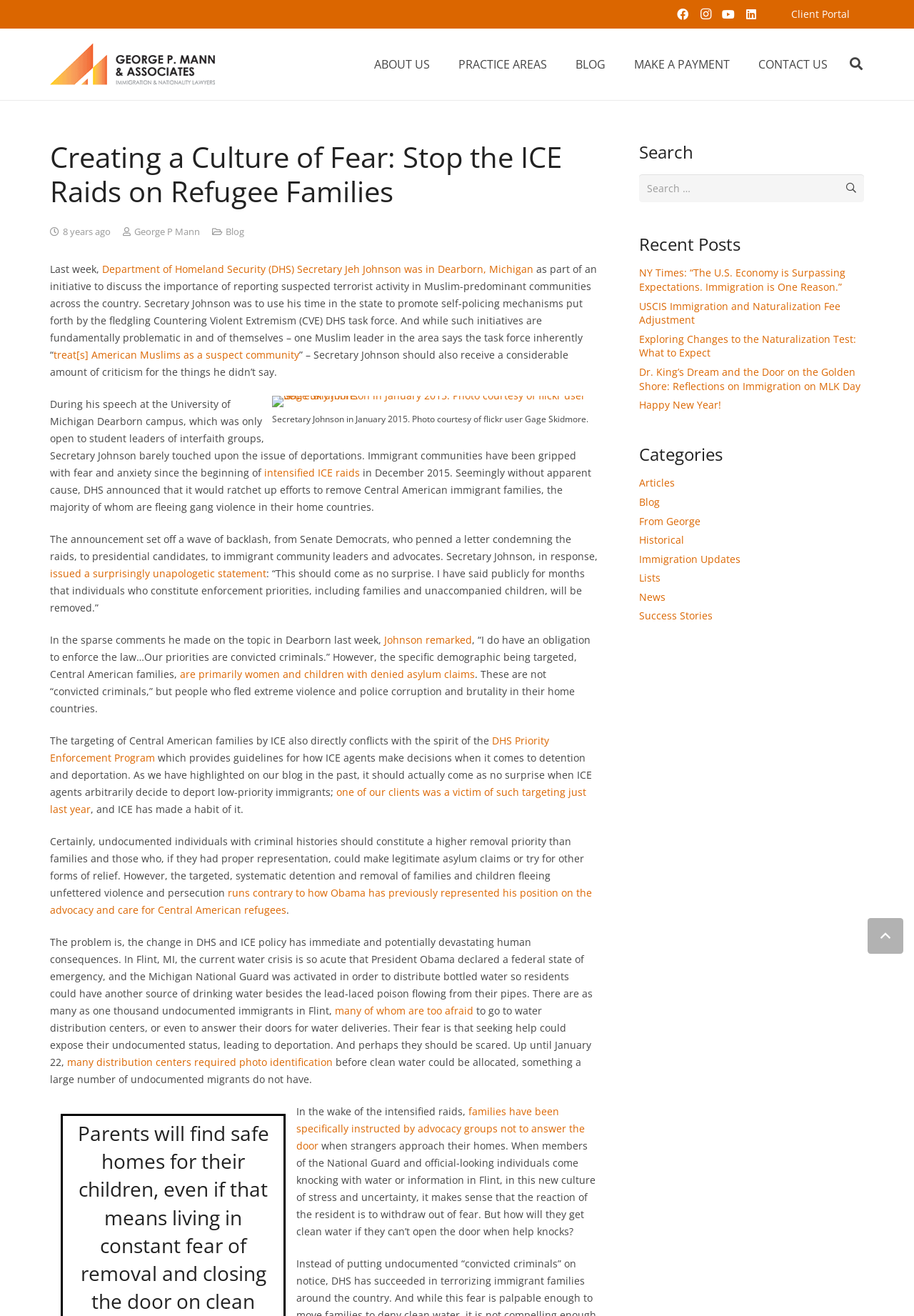Please identify the bounding box coordinates of the area I need to click to accomplish the following instruction: "Open Print server properties".

None